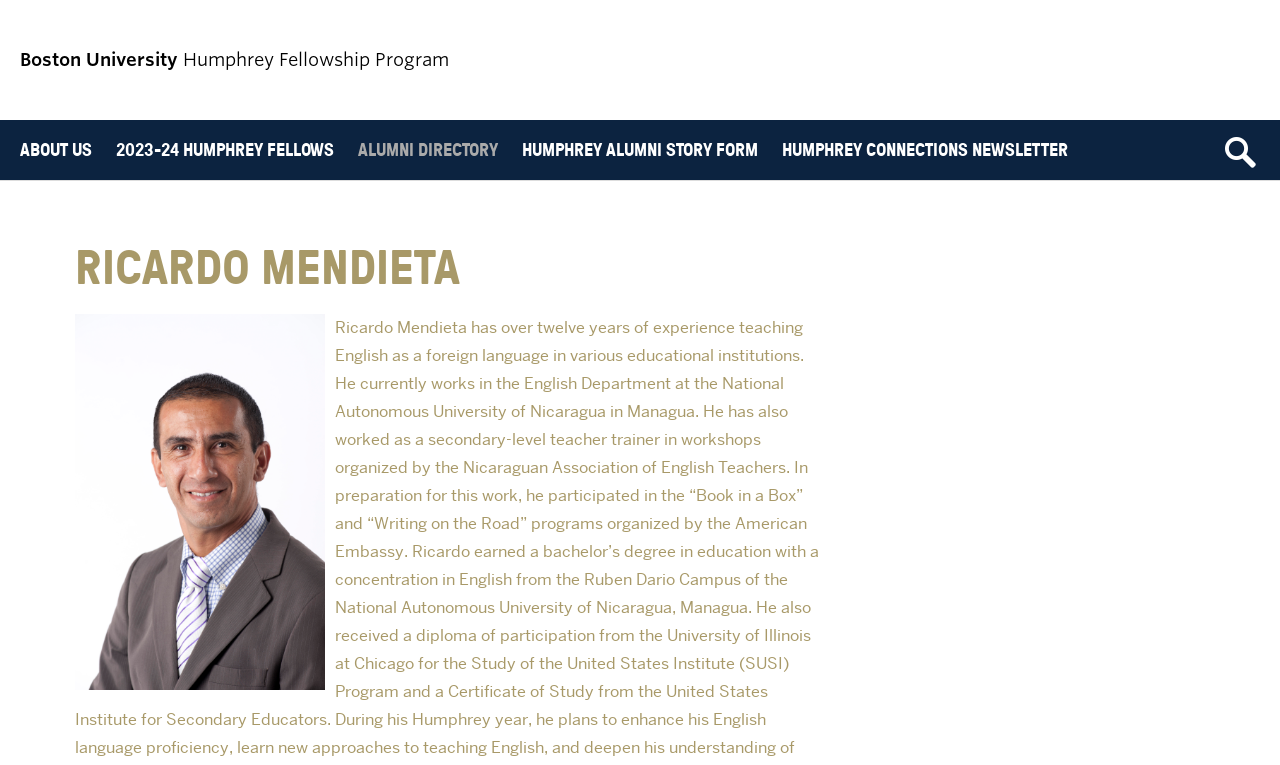Determine the bounding box coordinates for the area that should be clicked to carry out the following instruction: "view Ricardo's profile".

[0.059, 0.41, 0.254, 0.902]